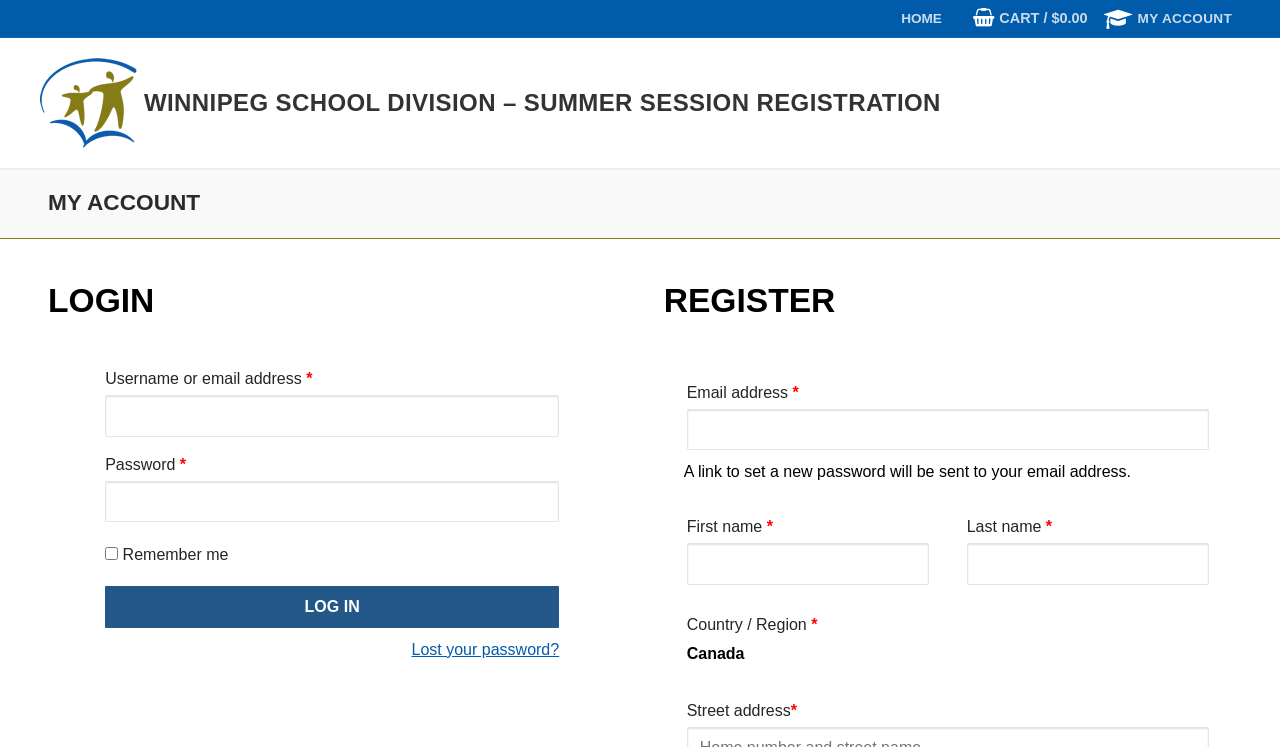Extract the bounding box coordinates of the UI element described: "name="password"". Provide the coordinates in the format [left, top, right, bottom] with values ranging from 0 to 1.

[0.082, 0.643, 0.437, 0.699]